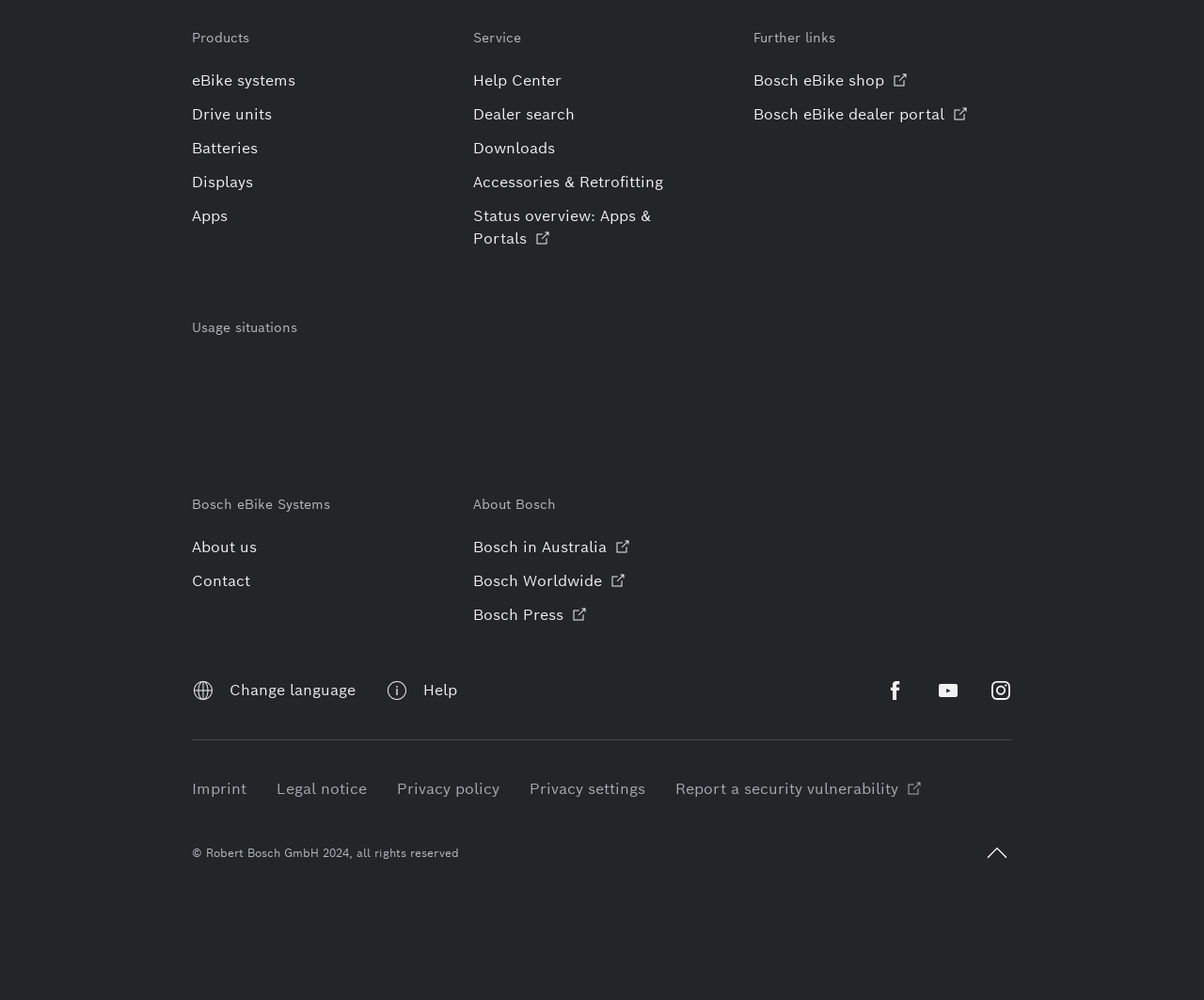Please find the bounding box coordinates for the clickable element needed to perform this instruction: "Visit Bosch eBike on Facebook".

[0.734, 0.679, 0.753, 0.702]